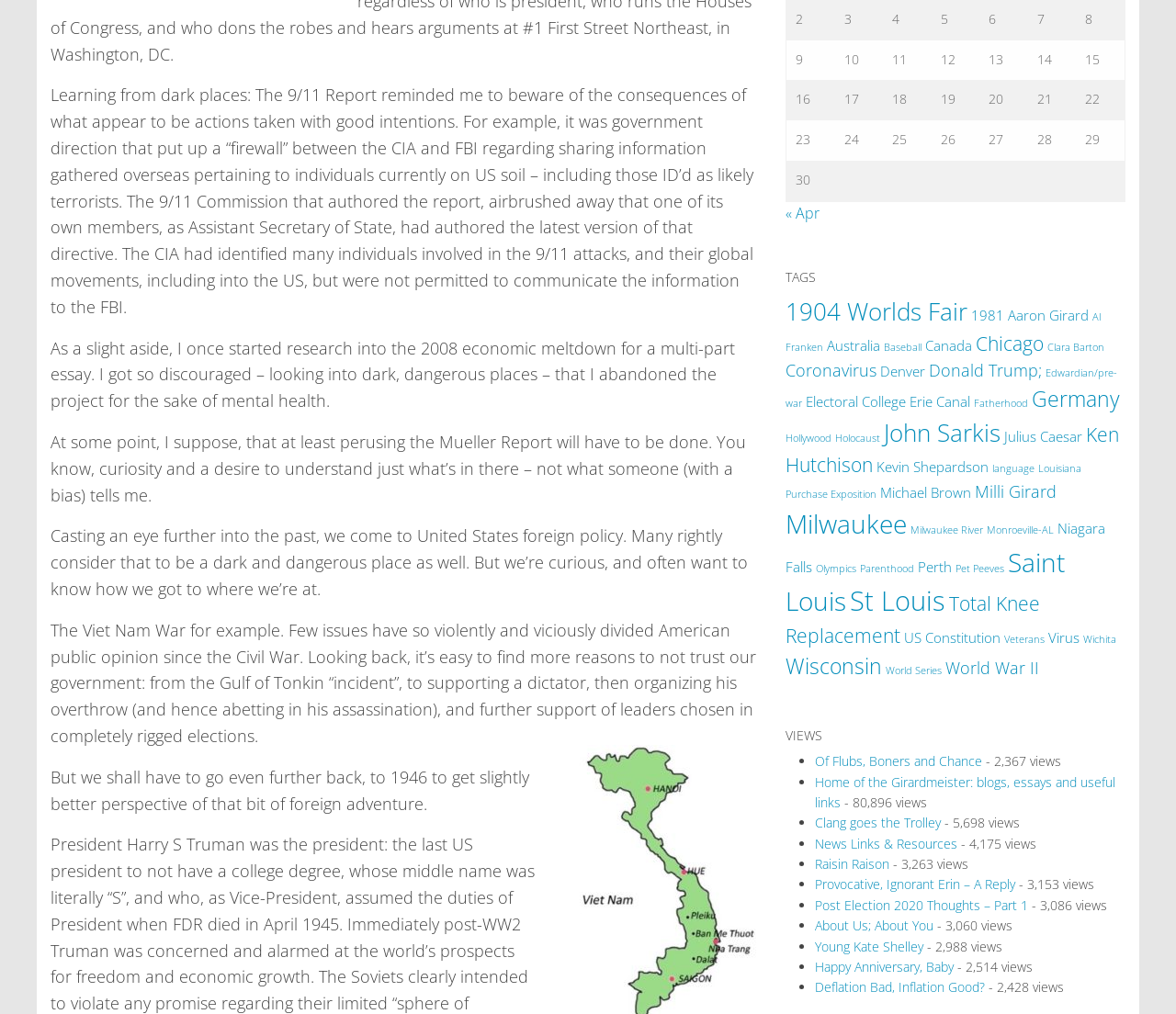Can you find the bounding box coordinates for the element that needs to be clicked to execute this instruction: "Go to the '1904 Worlds Fair' page"? The coordinates should be given as four float numbers between 0 and 1, i.e., [left, top, right, bottom].

[0.668, 0.29, 0.823, 0.323]